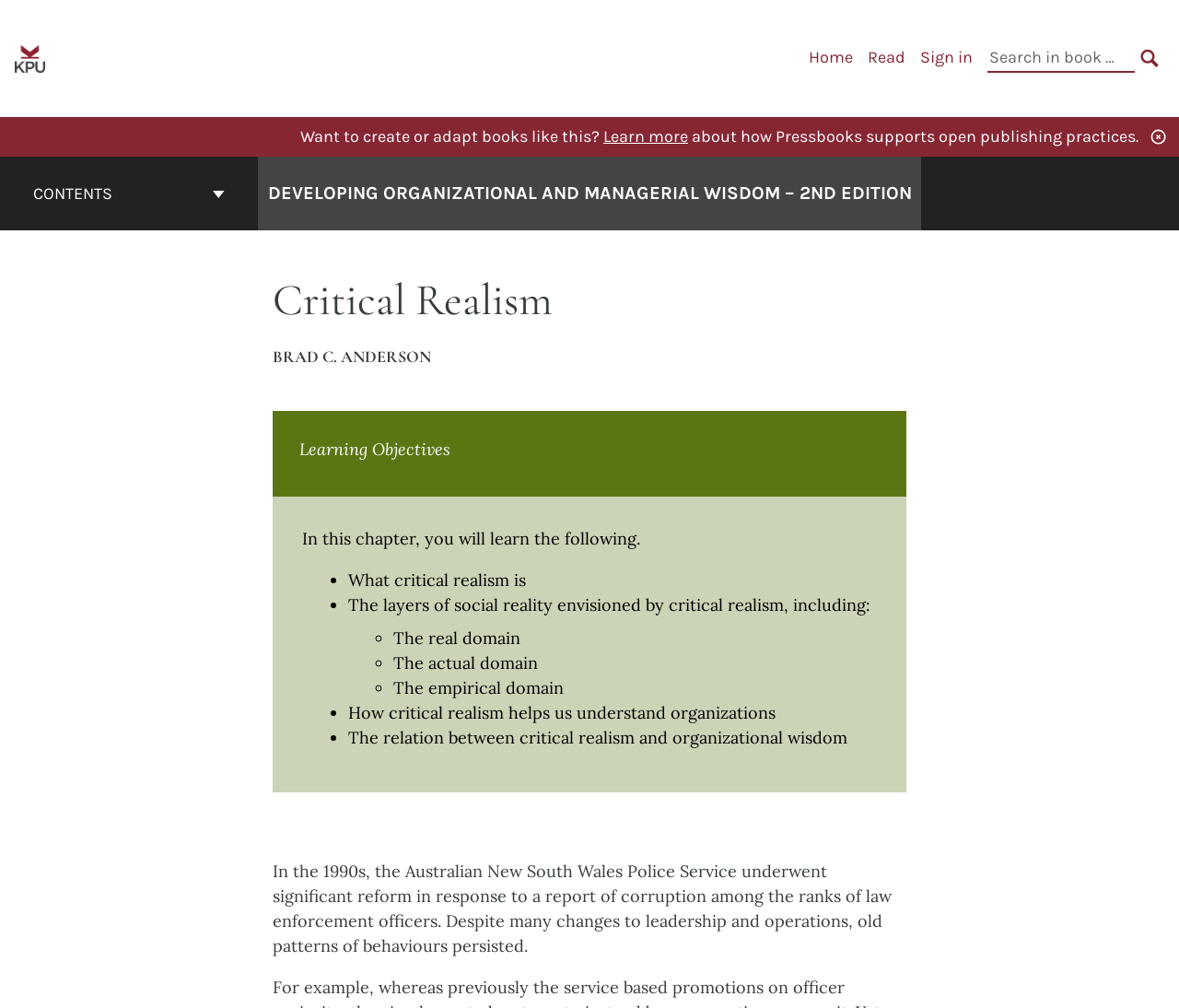Identify the bounding box coordinates of the region that needs to be clicked to carry out this instruction: "Click on 'How Courier Services Make Life Easier'". Provide these coordinates as four float numbers ranging from 0 to 1, i.e., [left, top, right, bottom].

None